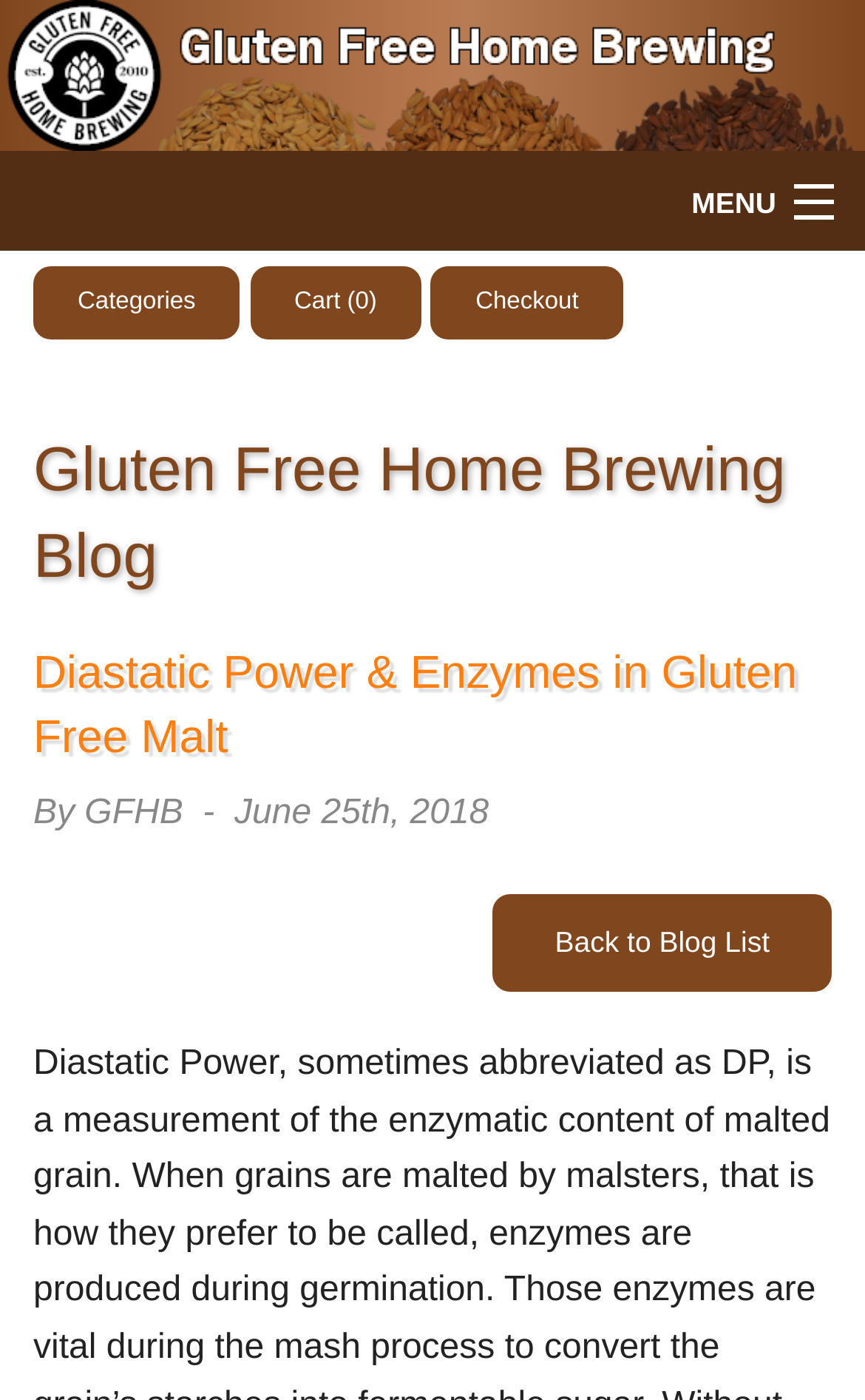From the details in the image, provide a thorough response to the question: What is the name of the blog?

I determined the answer by looking at the heading element with the text 'Gluten Free Home Brewing Blog' which is located at the top of the webpage, indicating that it is the name of the blog.